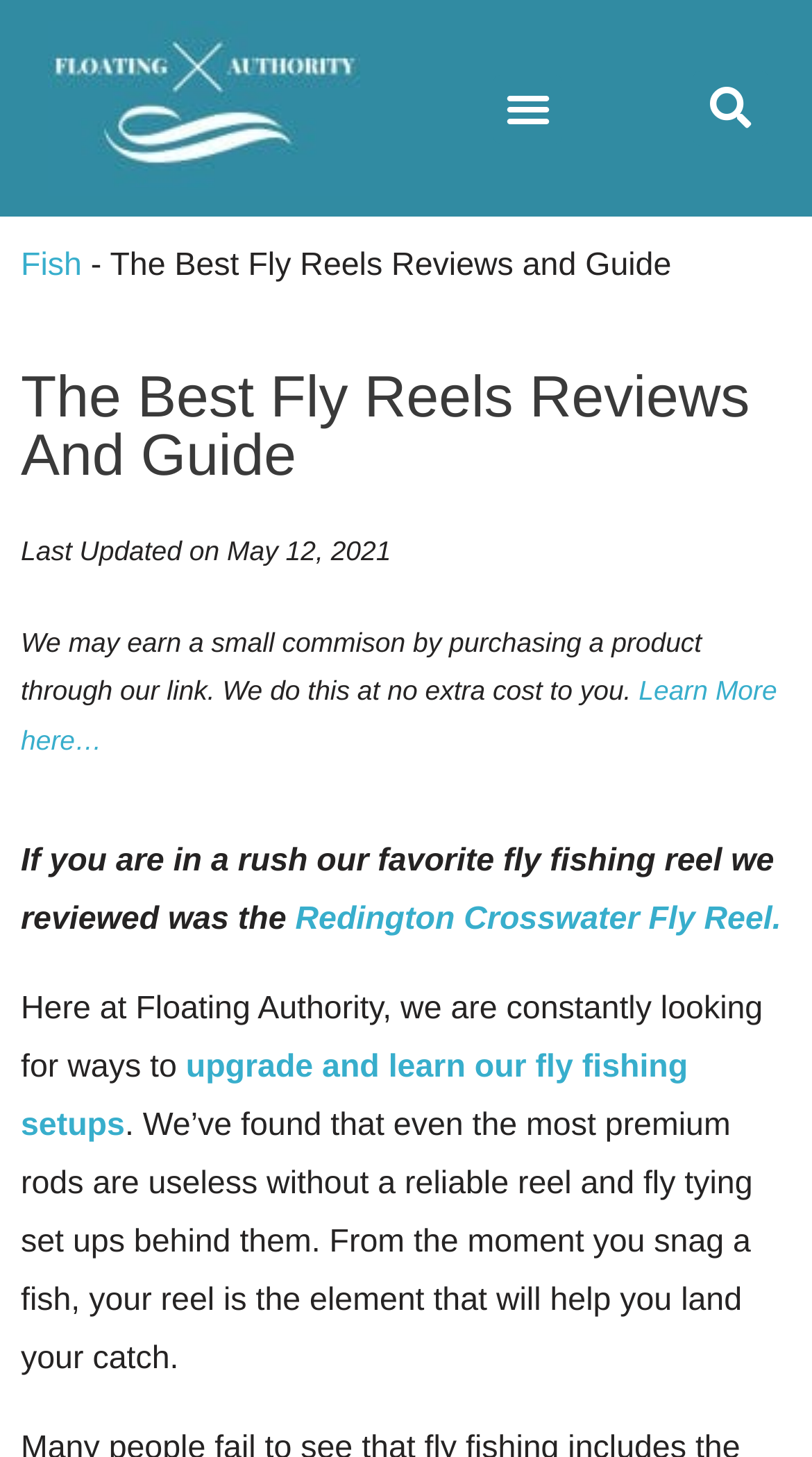What is the purpose of the reel in fly fishing?
Answer the question in as much detail as possible.

I found the answer by reading the text that says 'We’ve found that even the most premium rods are useless without a reliable reel and fly tying set ups behind them. From the moment you snag a fish, your reel is the element that will help you land your catch.'